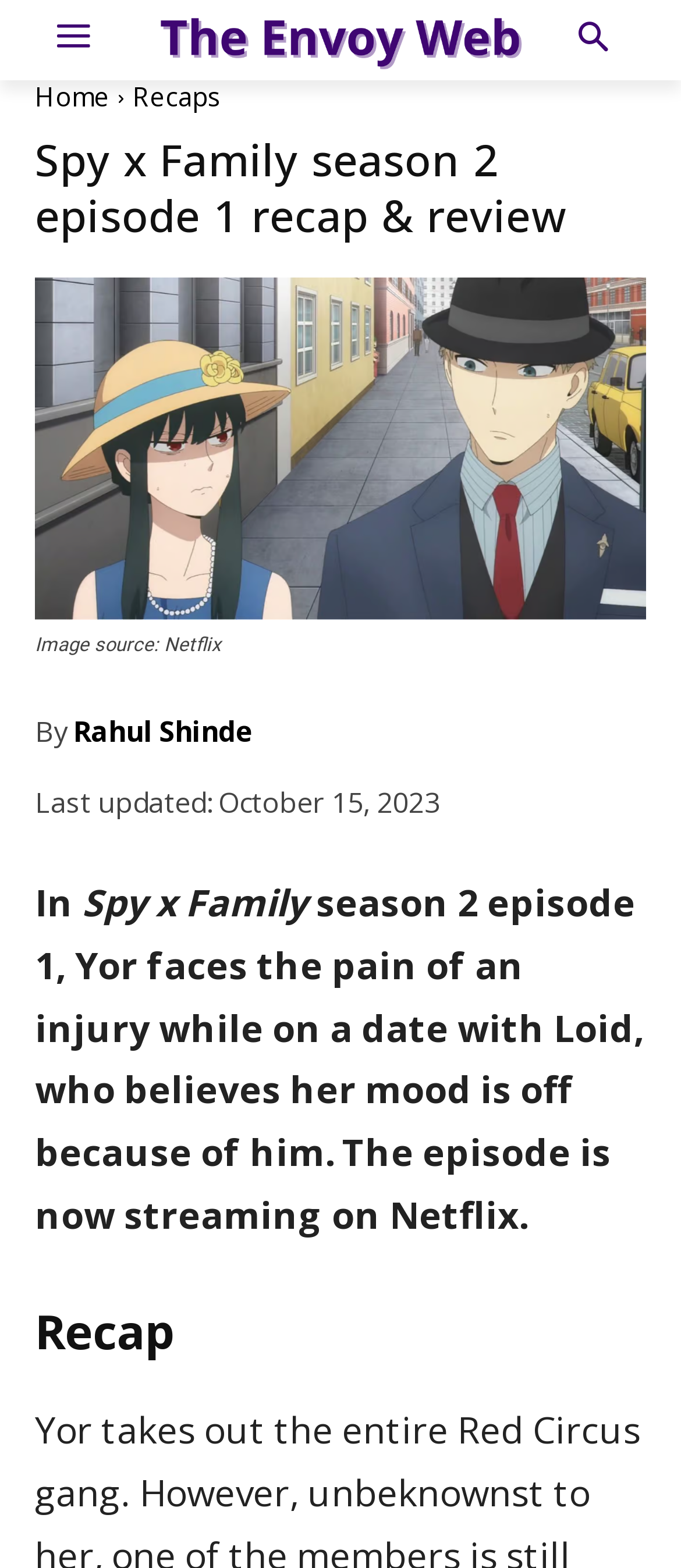When was the recap last updated?
From the screenshot, provide a brief answer in one word or phrase.

October 15, 2023